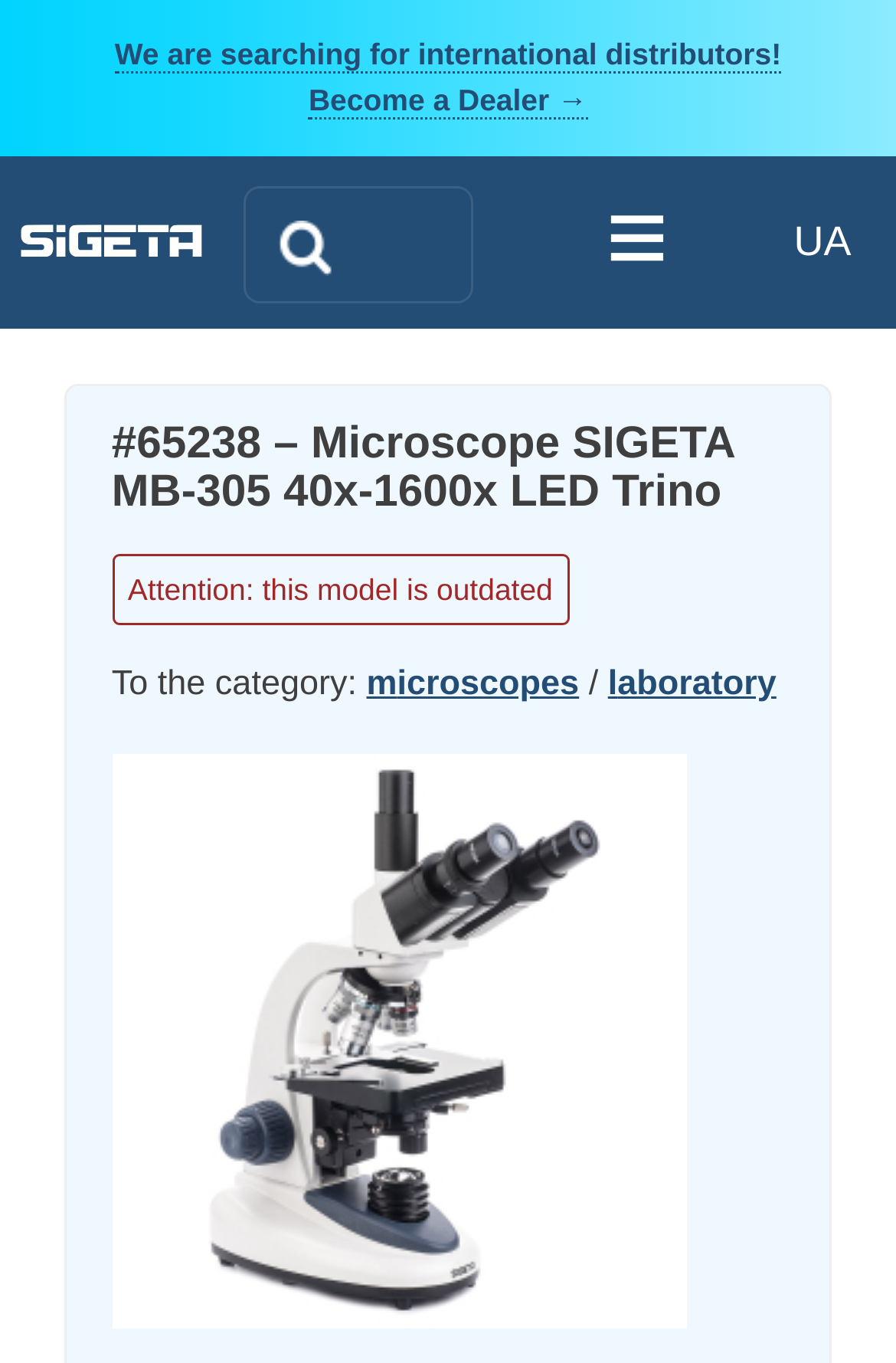What is the function of the '≡ Expand the menu' link?
Using the information from the image, answer the question thoroughly.

The '≡ Expand the menu' link is located near the top of the webpage, and its function is to expand a menu, although the exact contents of the menu are not specified on the current webpage.